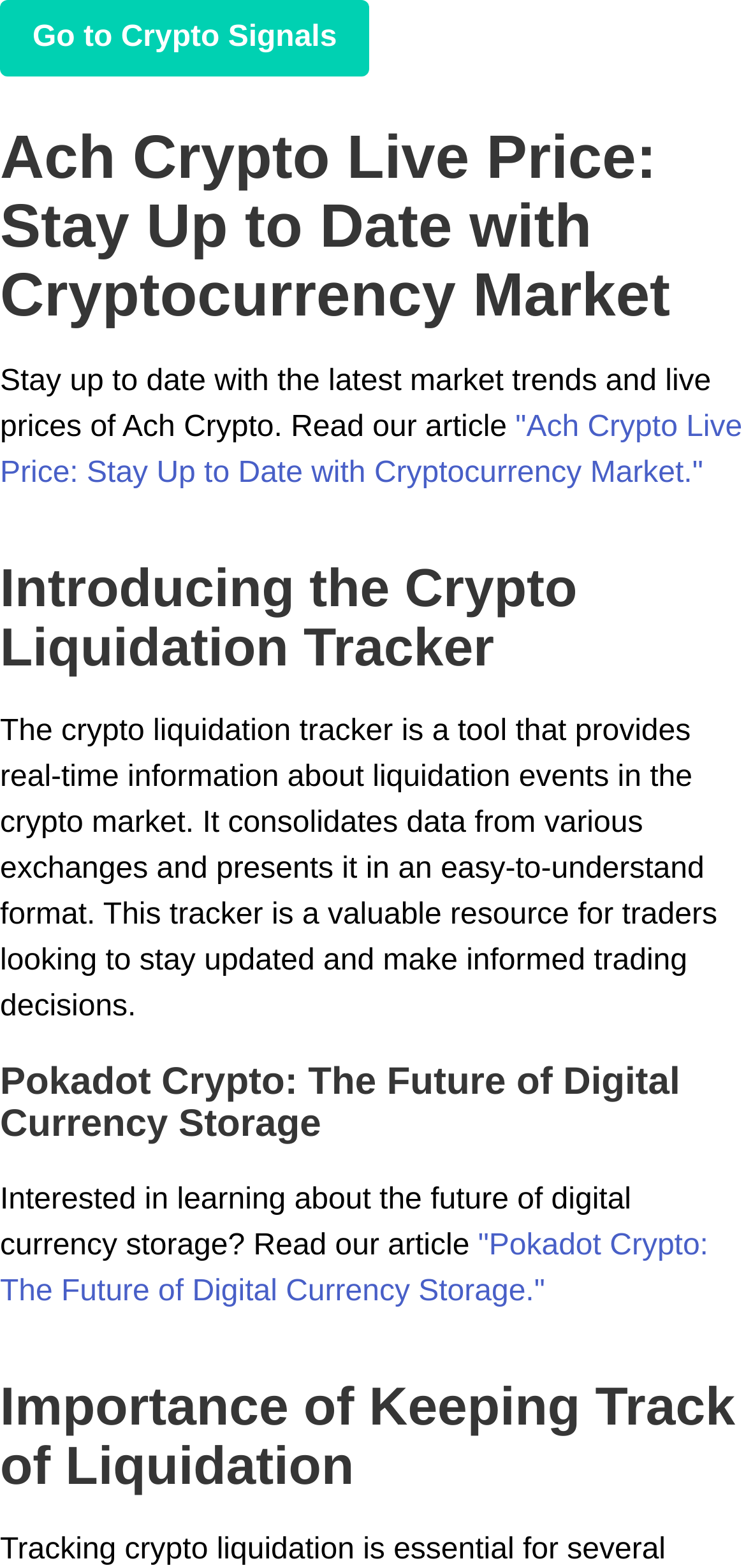Provide your answer in one word or a succinct phrase for the question: 
What is the topic of the second article?

Pokadot Crypto